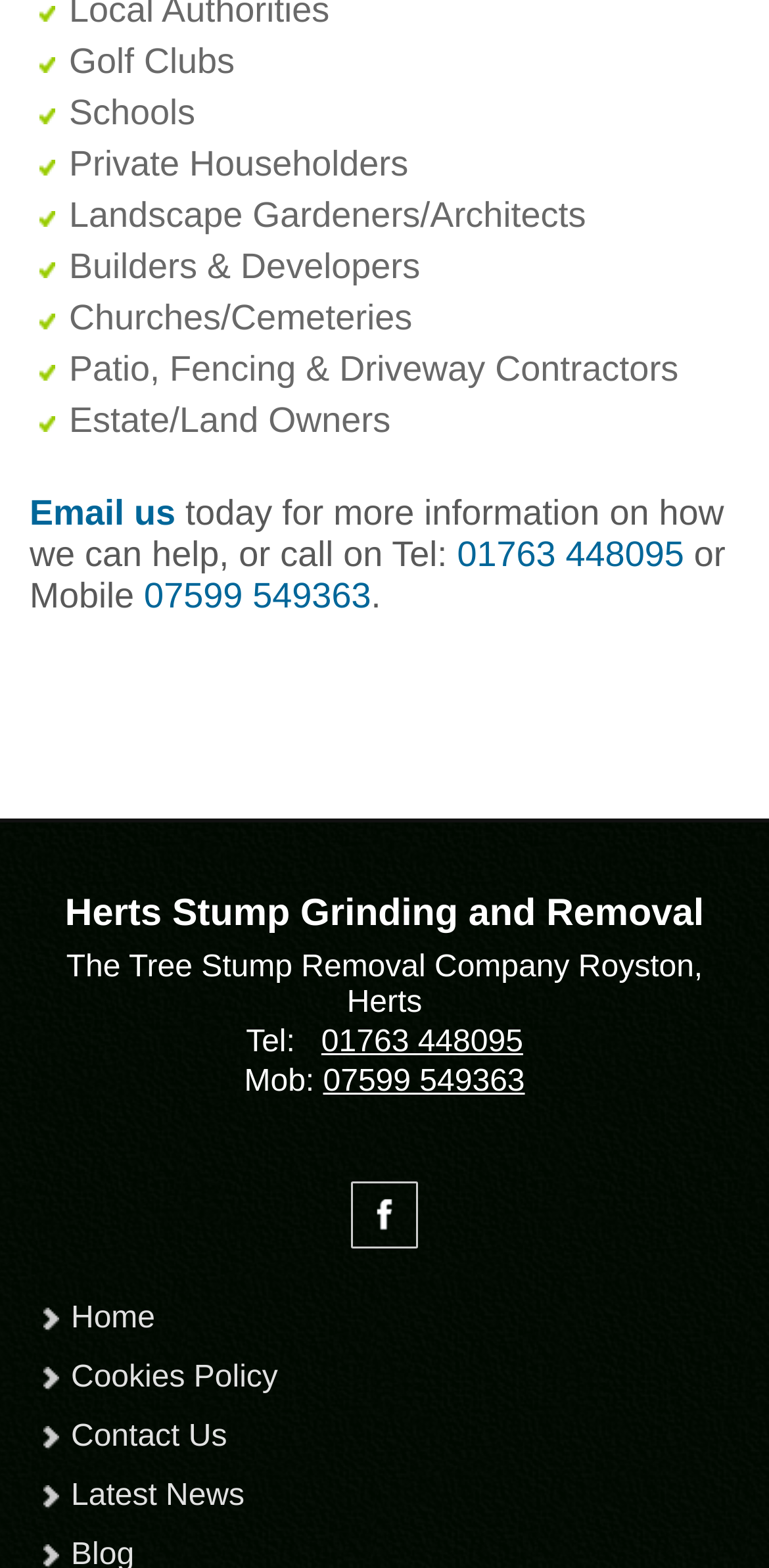Reply to the question with a brief word or phrase: What are the services provided by the company?

Stump grinding and removal